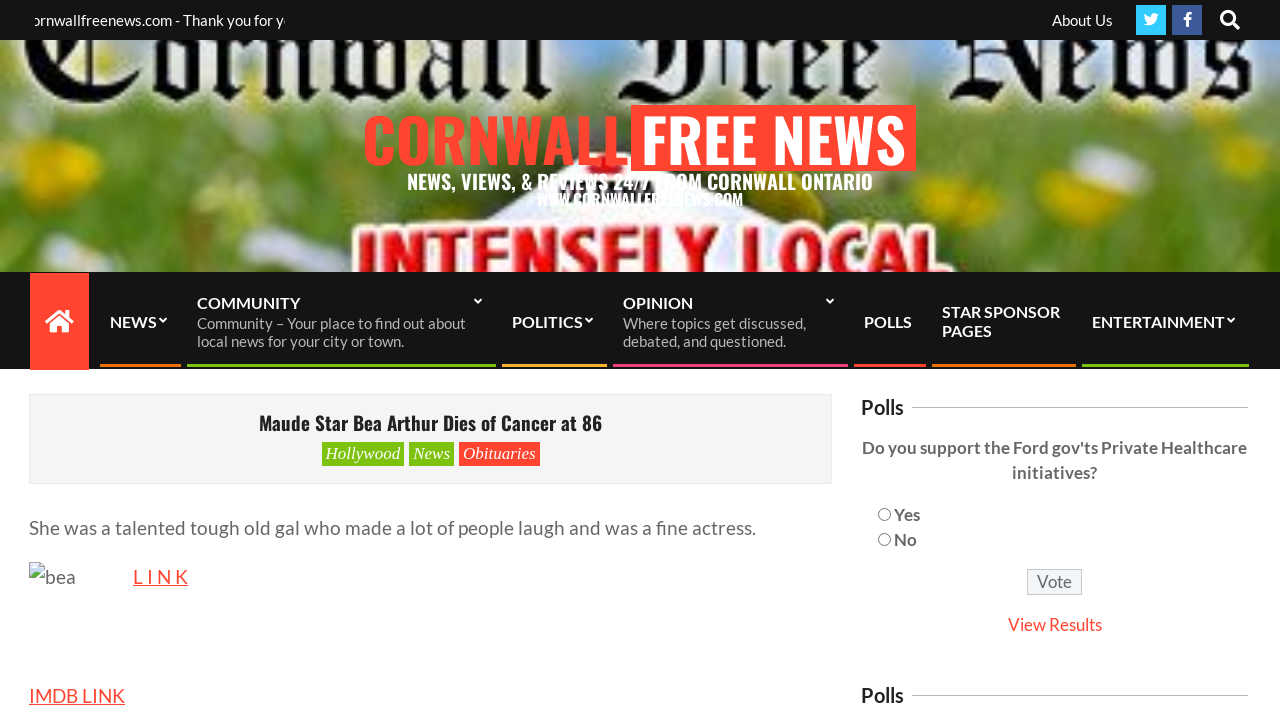Determine the main headline of the webpage and provide its text.

Maude Star Bea Arthur Dies of Cancer at 86